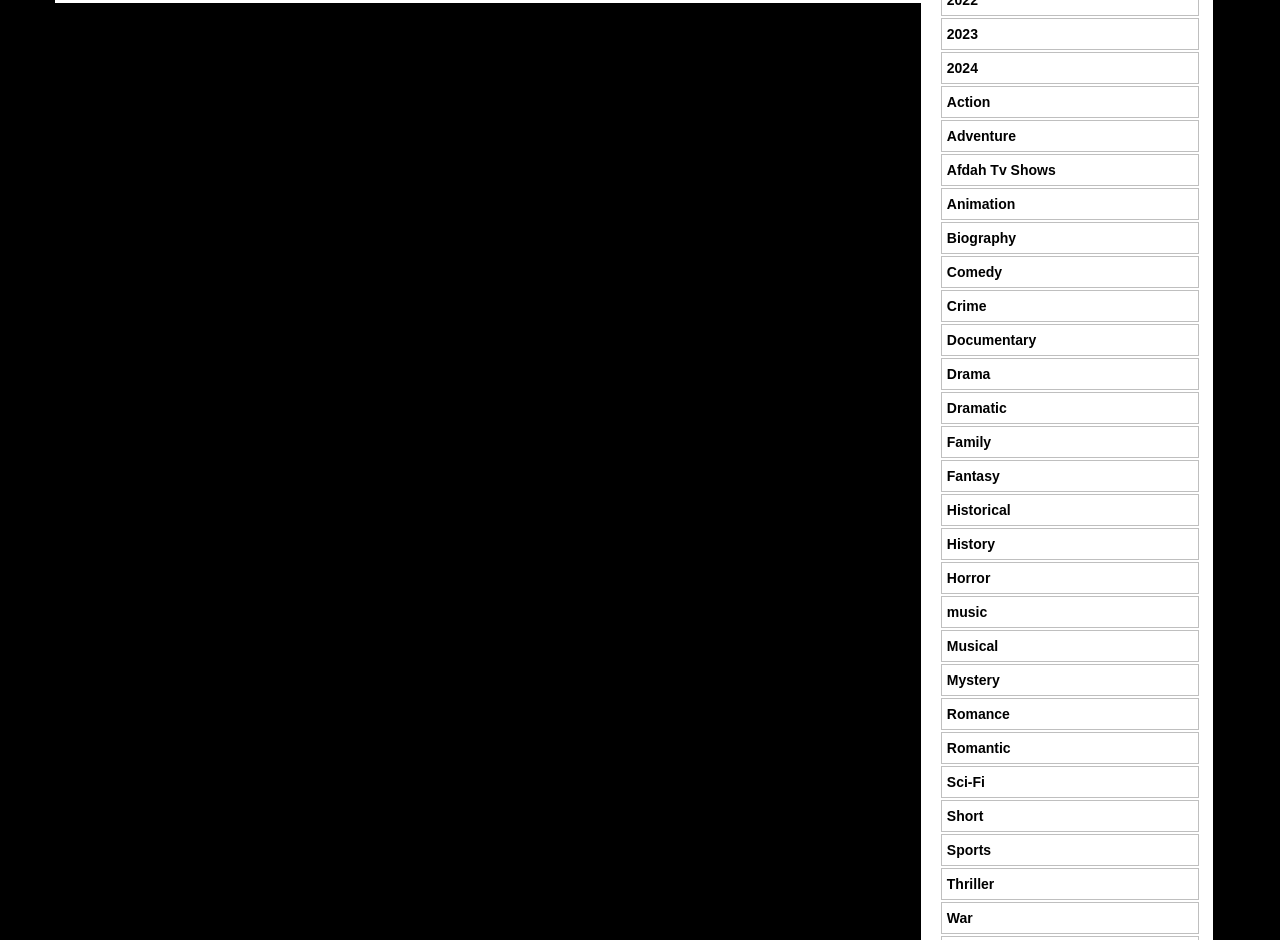Locate the bounding box of the UI element described by: "Afdah Tv Shows" in the given webpage screenshot.

[0.74, 0.172, 0.825, 0.189]